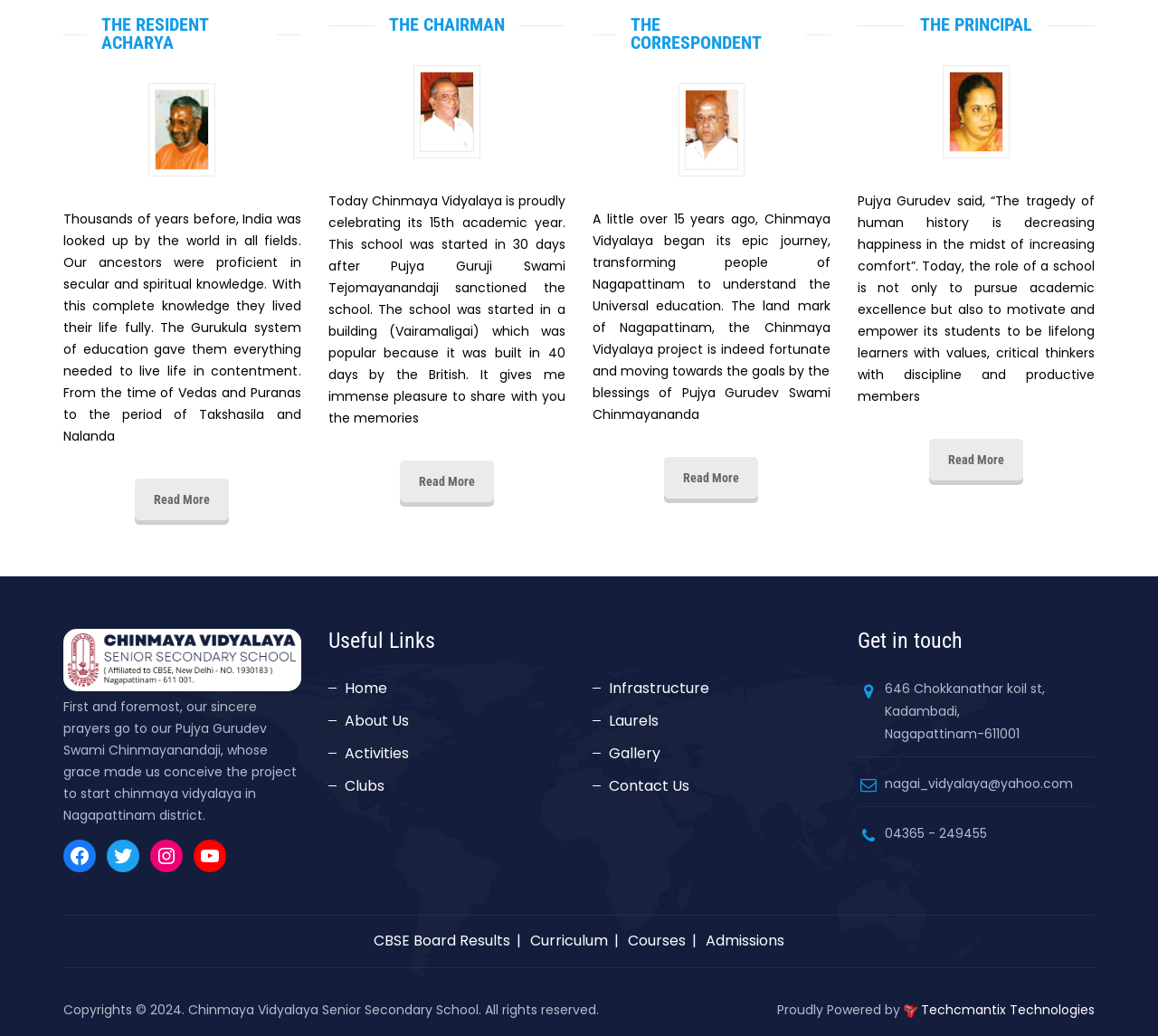Identify the coordinates of the bounding box for the element described below: "Facebook". Return the coordinates as four float numbers between 0 and 1: [left, top, right, bottom].

[0.055, 0.811, 0.083, 0.842]